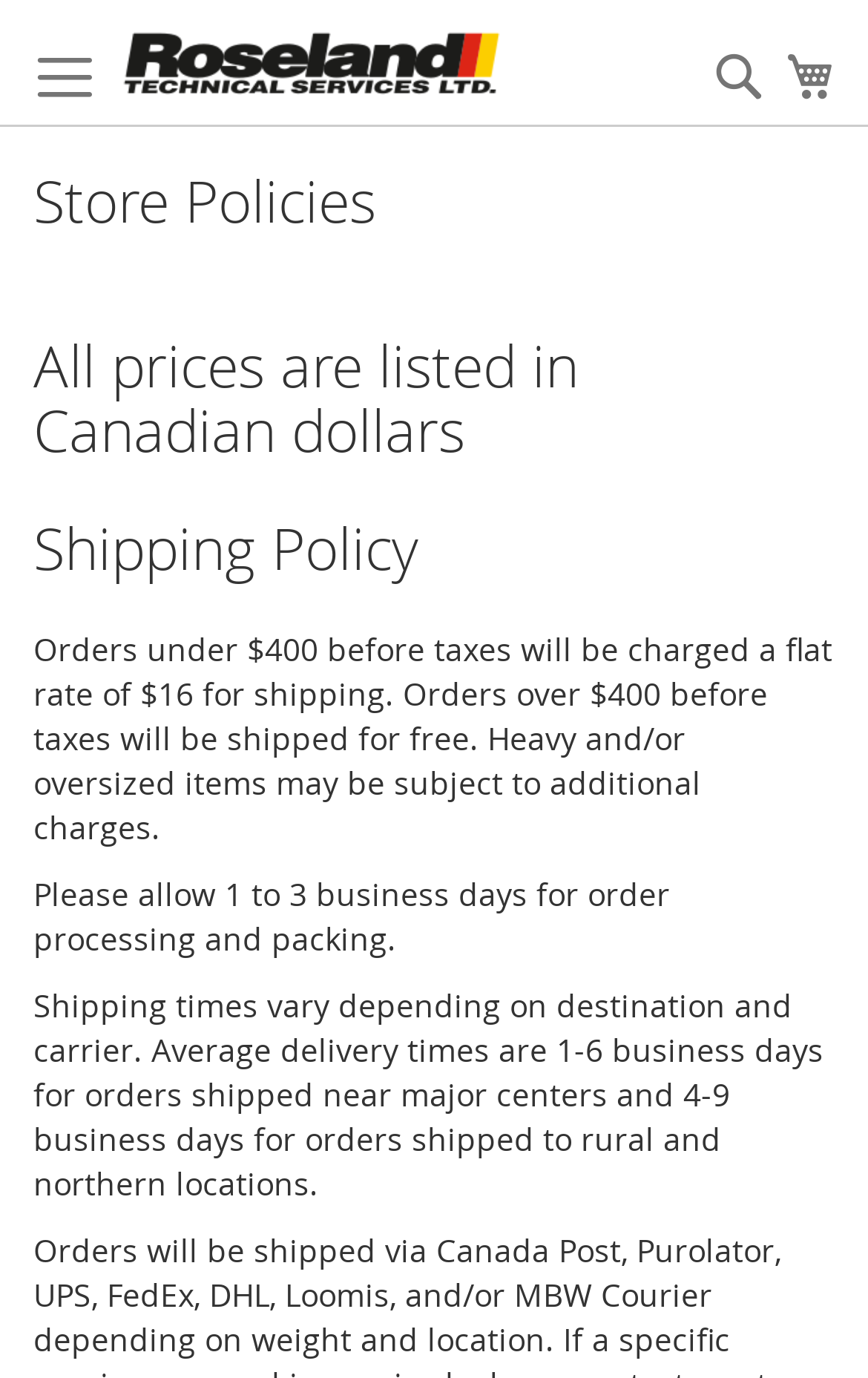Refer to the image and answer the question with as much detail as possible: How long does order processing and packing take?

Based on the webpage, specifically the StaticText 'Please allow 1 to 3 business days for order processing and packing.', it is clear that order processing and packing takes 1 to 3 business days.